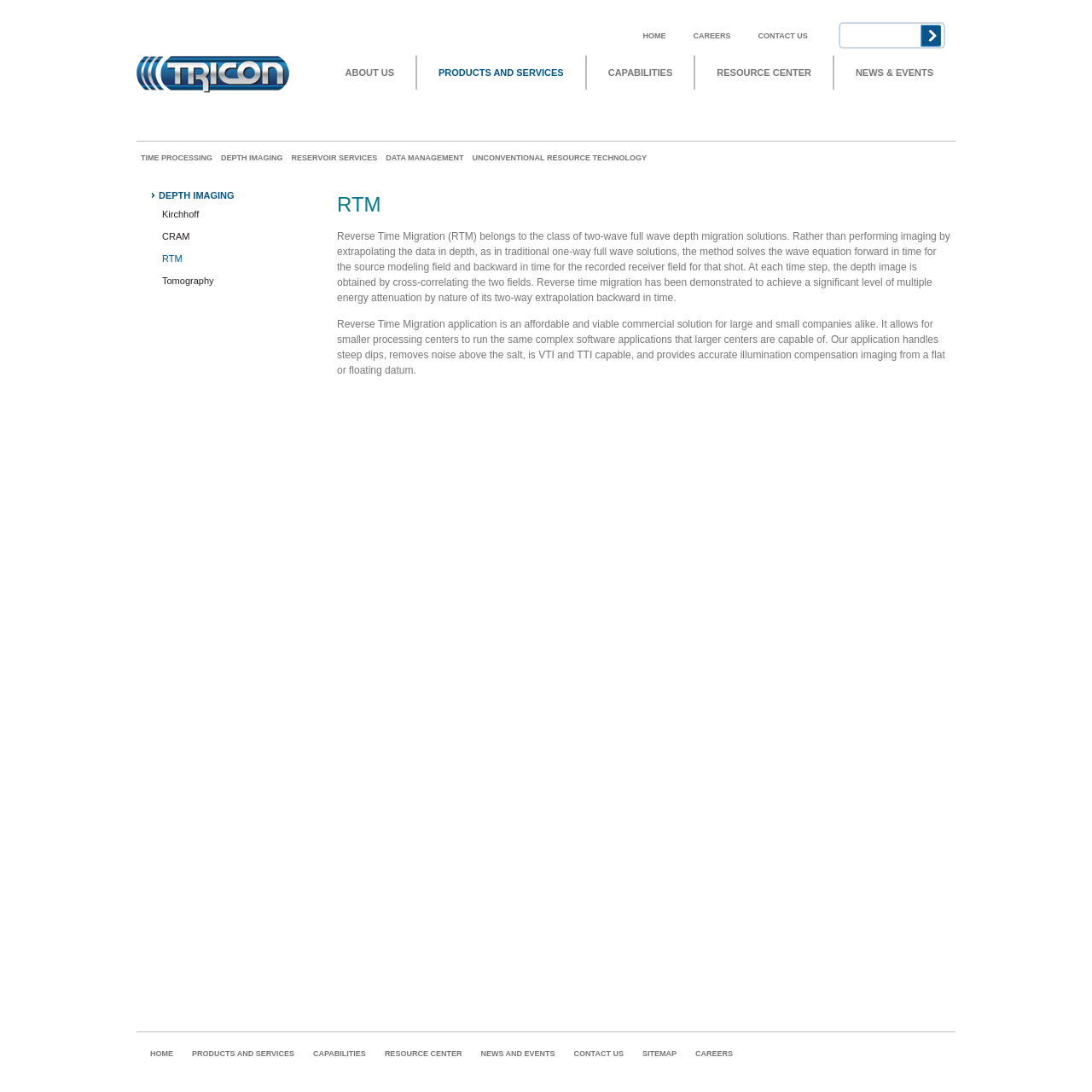Please determine the bounding box coordinates of the element's region to click in order to carry out the following instruction: "Click the CONTACT US link". The coordinates should be four float numbers between 0 and 1, i.e., [left, top, right, bottom].

[0.69, 0.017, 0.744, 0.048]